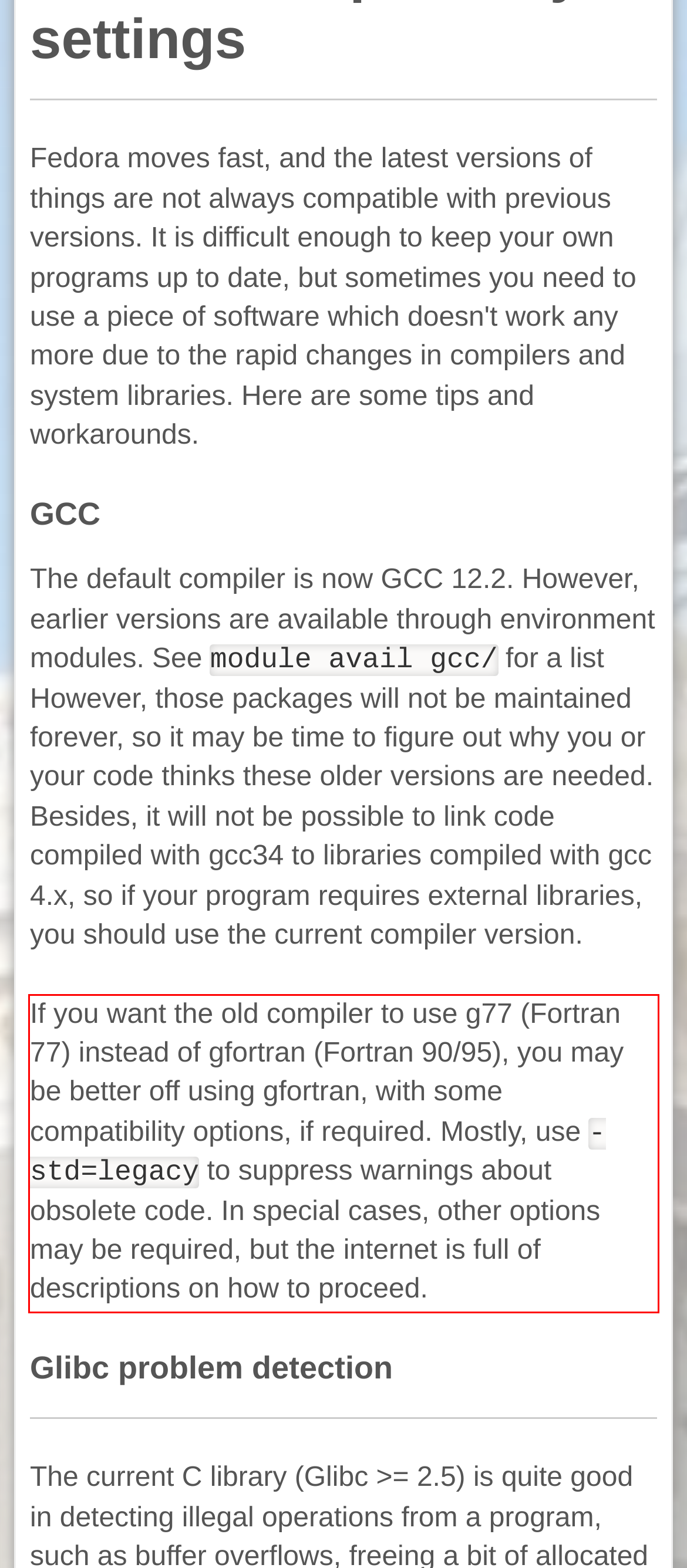Identify the red bounding box in the webpage screenshot and perform OCR to generate the text content enclosed.

If you want the old compiler to use g77 (Fortran 77) instead of gfortran (Fortran 90/95), you may be better off using gfortran, with some compatibility options, if required. Mostly, use -std=legacy to suppress warnings about obsolete code. In special cases, other options may be required, but the internet is full of descriptions on how to proceed.